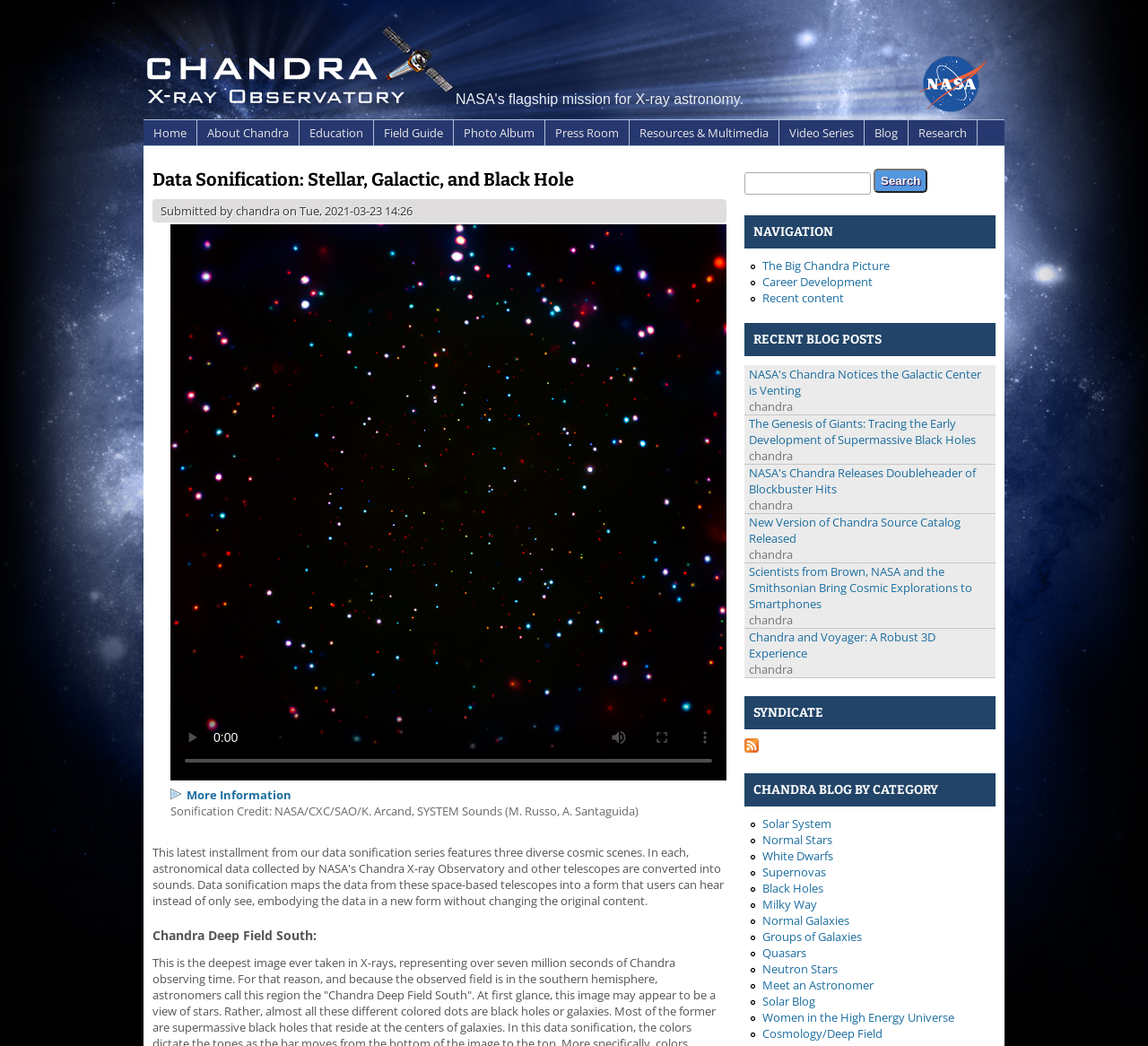Select the bounding box coordinates of the element I need to click to carry out the following instruction: "Play the video".

[0.148, 0.684, 0.186, 0.726]